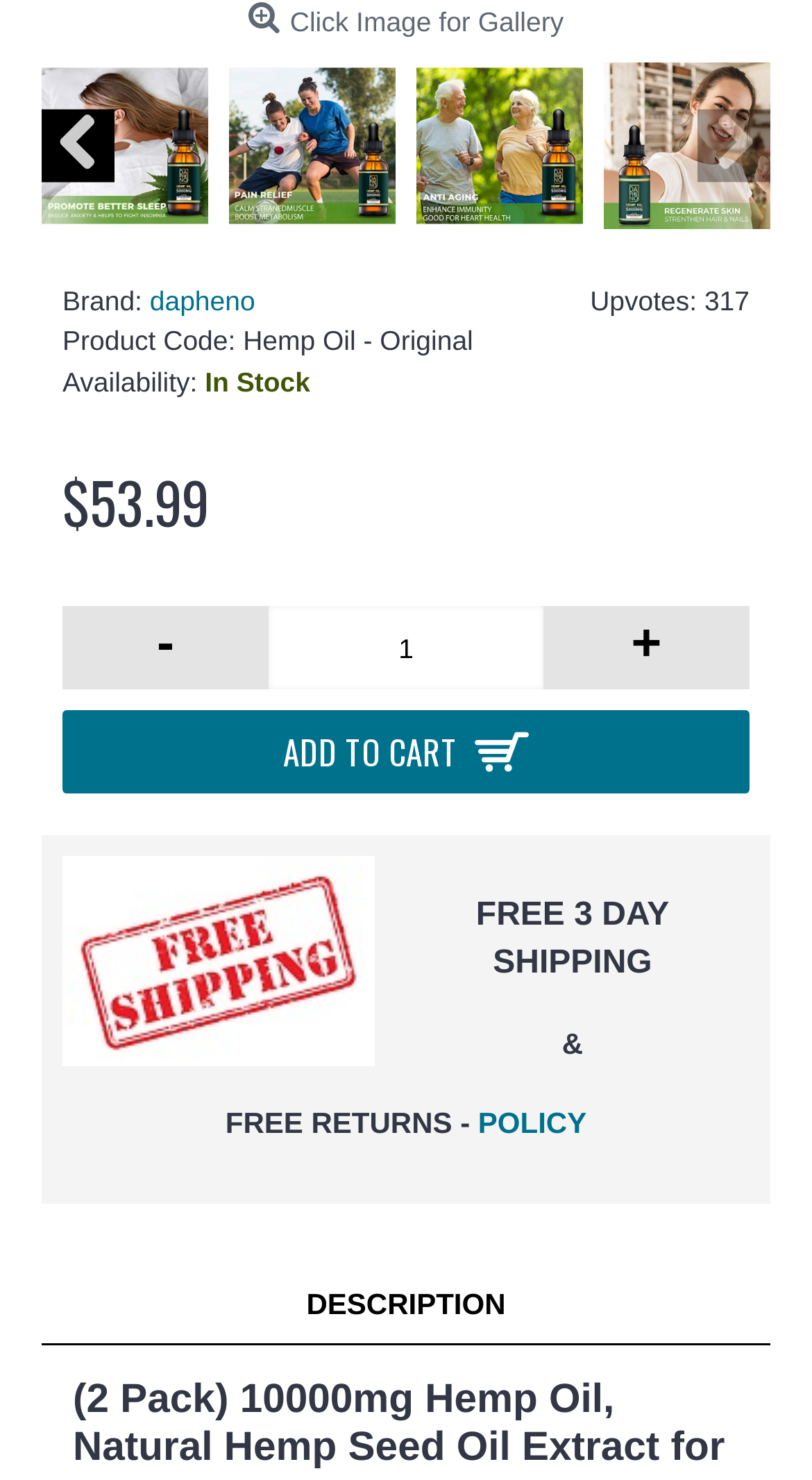Please identify the bounding box coordinates of the element I should click to complete this instruction: 'Increase quantity'. The coordinates should be given as four float numbers between 0 and 1, like this: [left, top, right, bottom].

[0.669, 0.41, 0.923, 0.466]